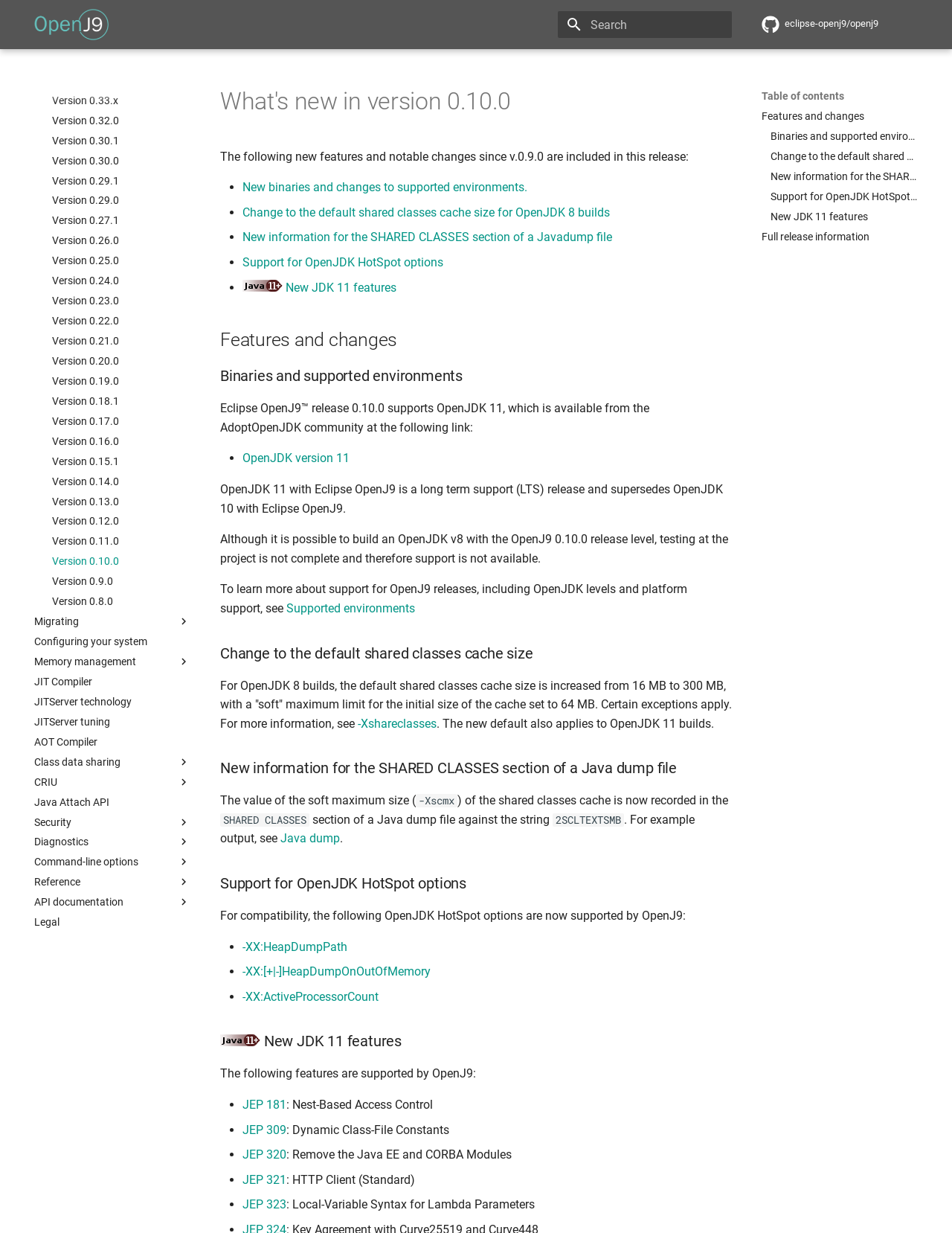Identify the bounding box coordinates of the region that needs to be clicked to carry out this instruction: "Go to earlier releases". Provide these coordinates as four float numbers ranging from 0 to 1, i.e., [left, top, right, bottom].

[0.045, 0.038, 0.206, 0.498]